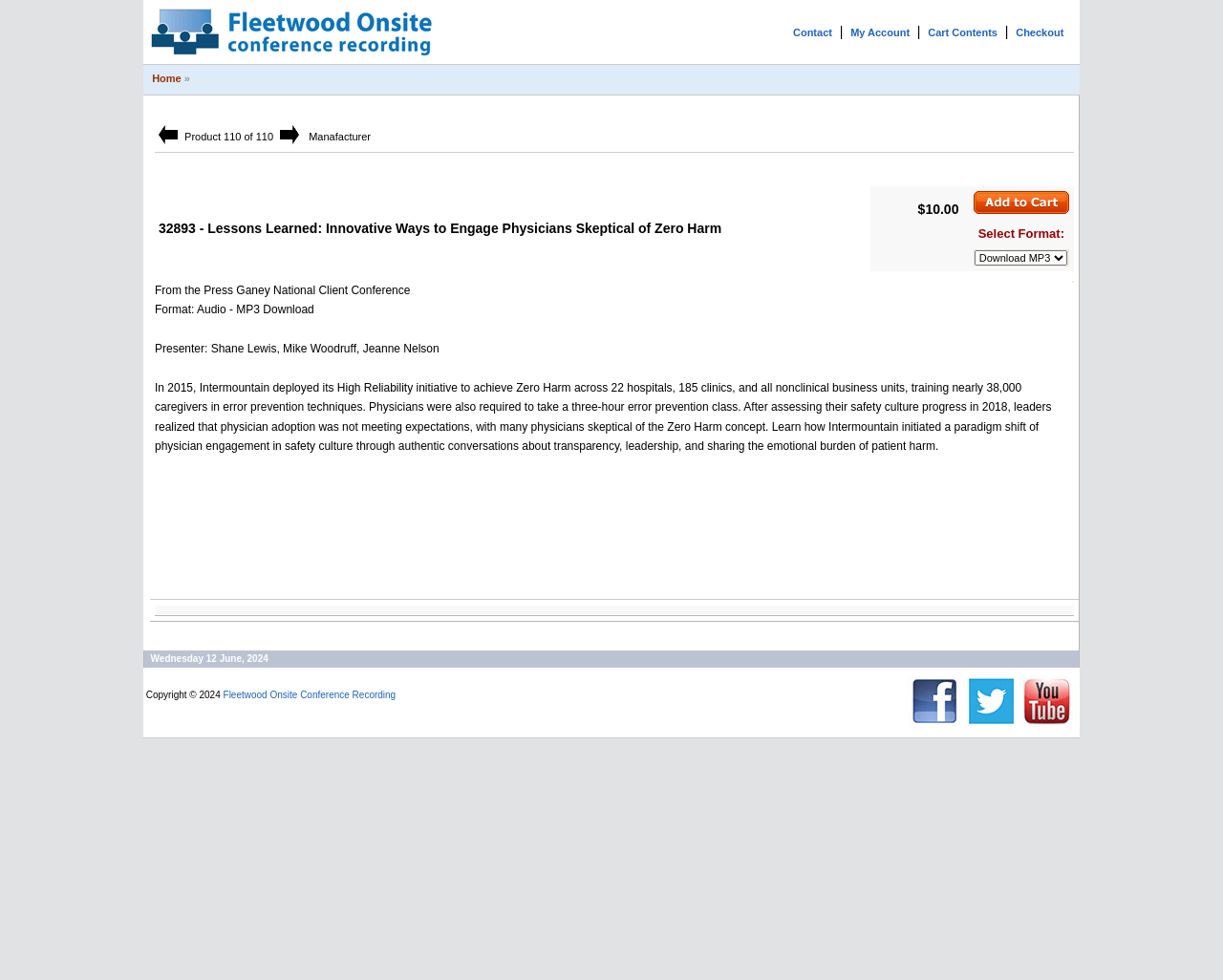Answer in one word or a short phrase: 
How much does the product cost?

$10.00